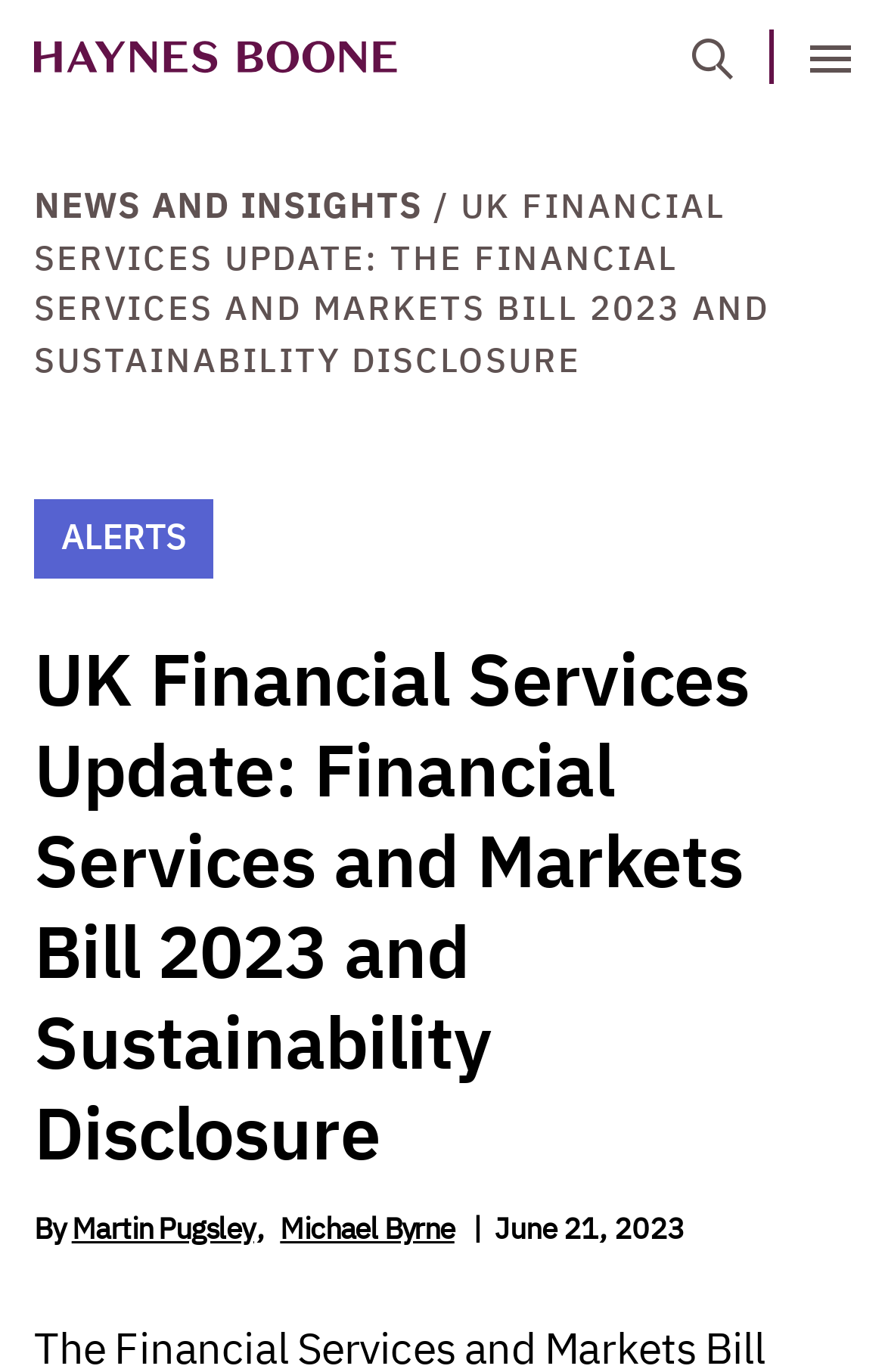How many social media links are there?
Look at the image and answer with only one word or phrase.

2